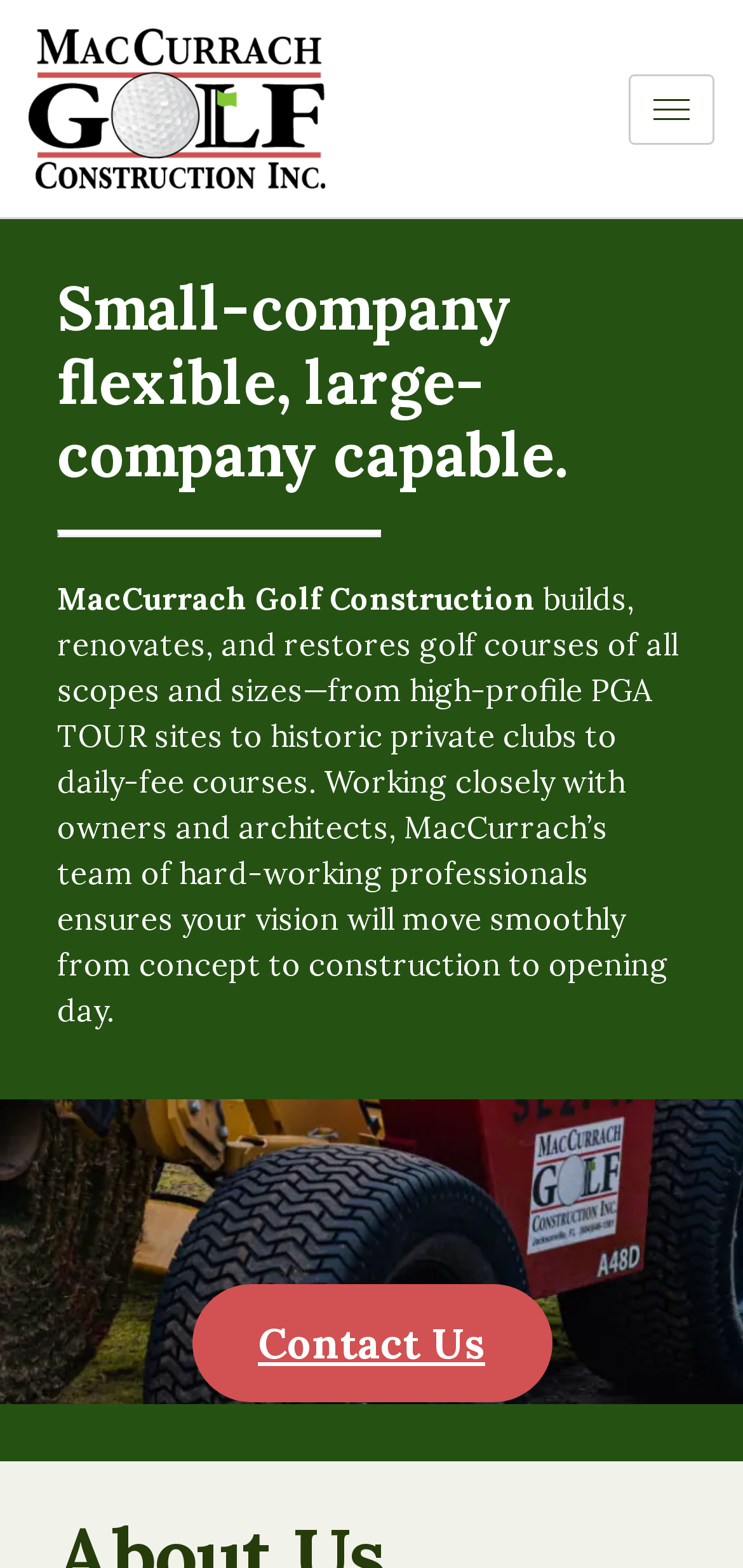Generate a comprehensive description of the webpage content.

The webpage is about MacCurrach Golf Construction, a company that specializes in building, renovating, and restoring golf courses. At the top left of the page, there is a link with no text. On the top right, there is a button with a hamburger icon. Below the button, there is a heading that reads "Small-company flexible, large-company capable." 

Underneath the heading, there is a horizontal separator line. Below the separator, the company name "MacCurrach Golf Construction" is displayed prominently. Following the company name, there is a paragraph of text that summarizes the company's services, stating that they work with owners and architects to build, renovate, and restore golf courses of various sizes and types. 

At the bottom of the page, there is a "Contact Us" link. Overall, the webpage has a simple and clean layout, with a focus on presenting the company's services and mission.